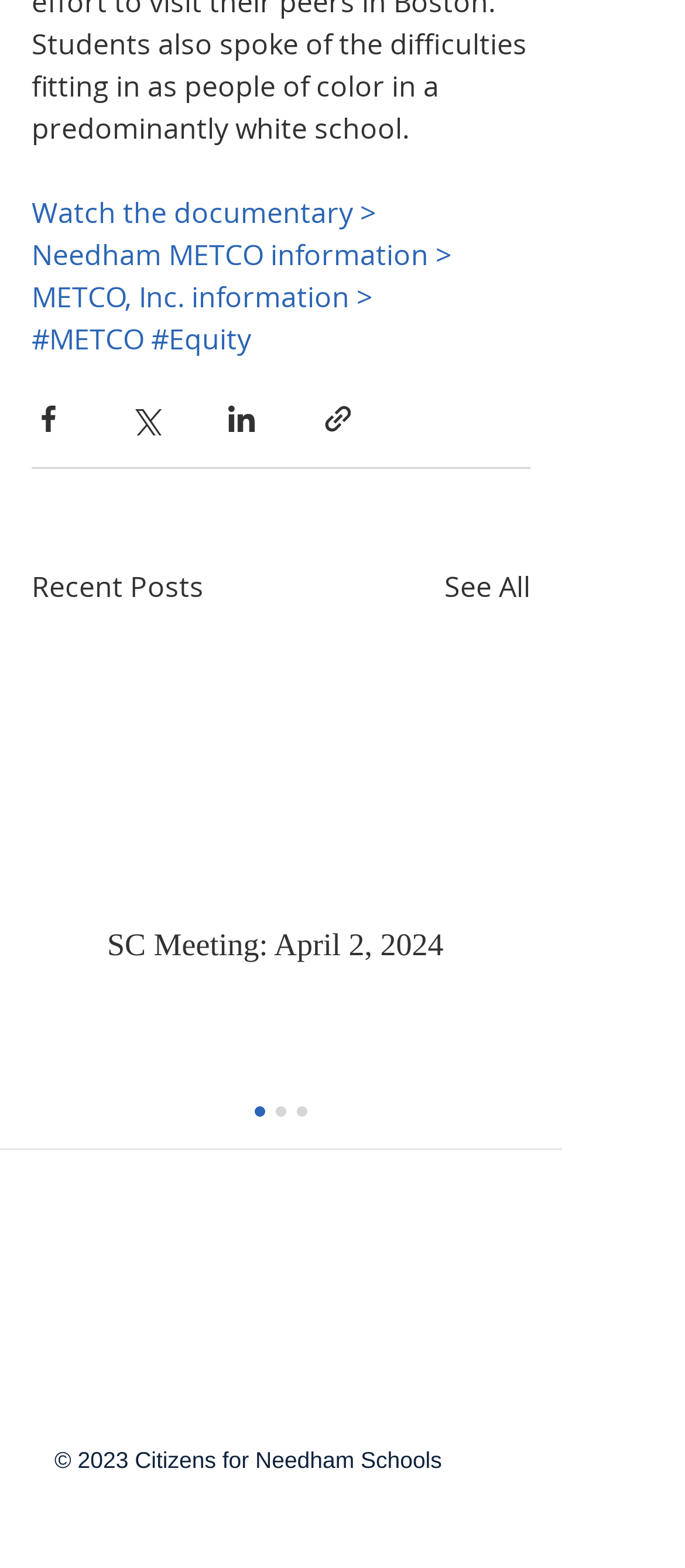Find the bounding box coordinates of the clickable area required to complete the following action: "Visit SC Meeting: April 2, 2024".

[0.156, 0.591, 0.664, 0.615]